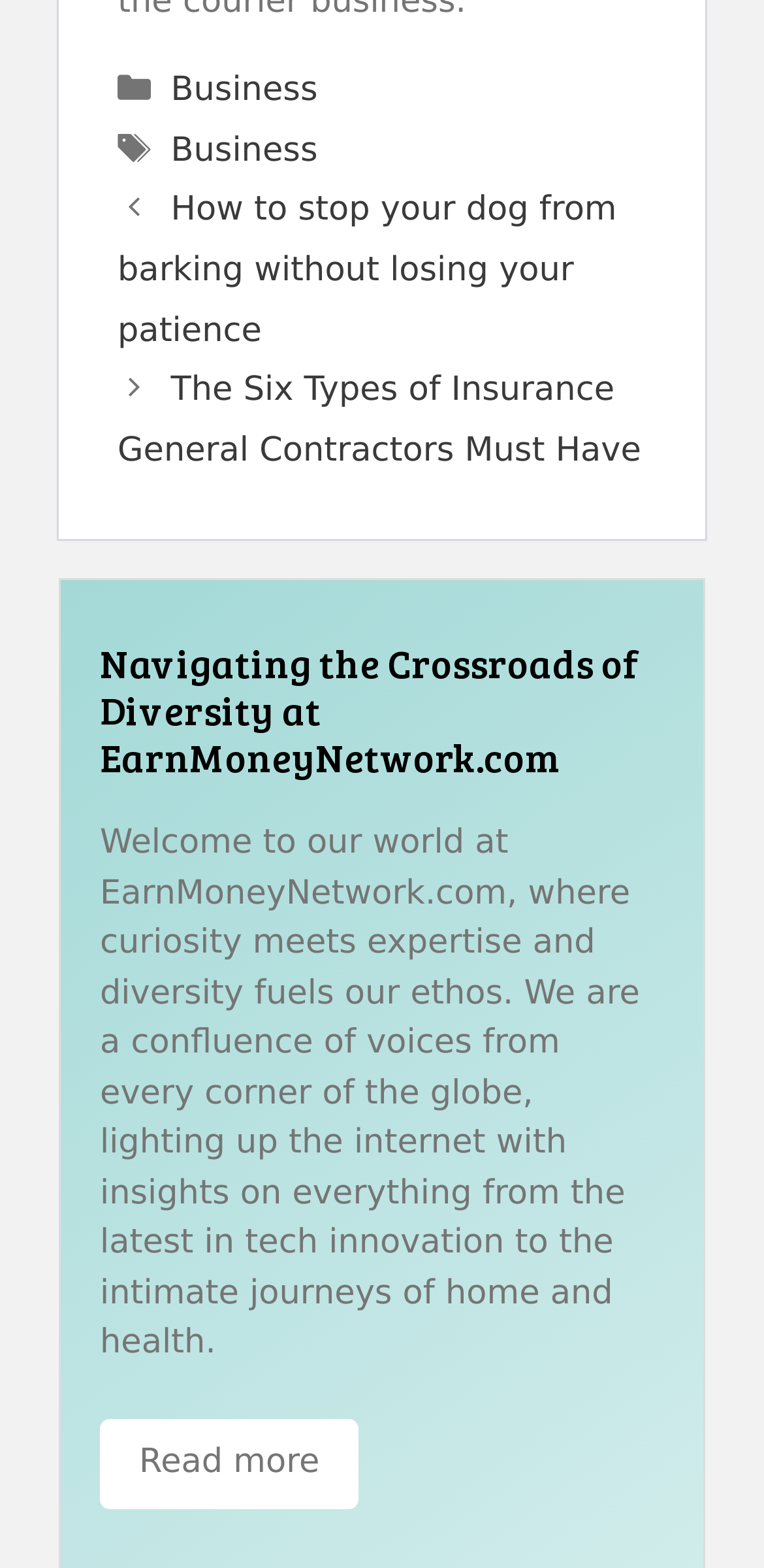How many posts are listed on the webpage?
Using the image as a reference, answer the question in detail.

Under the 'Posts' navigation section, there are two post titles listed: 'How to stop your dog from barking without losing your patience' and 'The Six Types of Insurance General Contractors Must Have'.